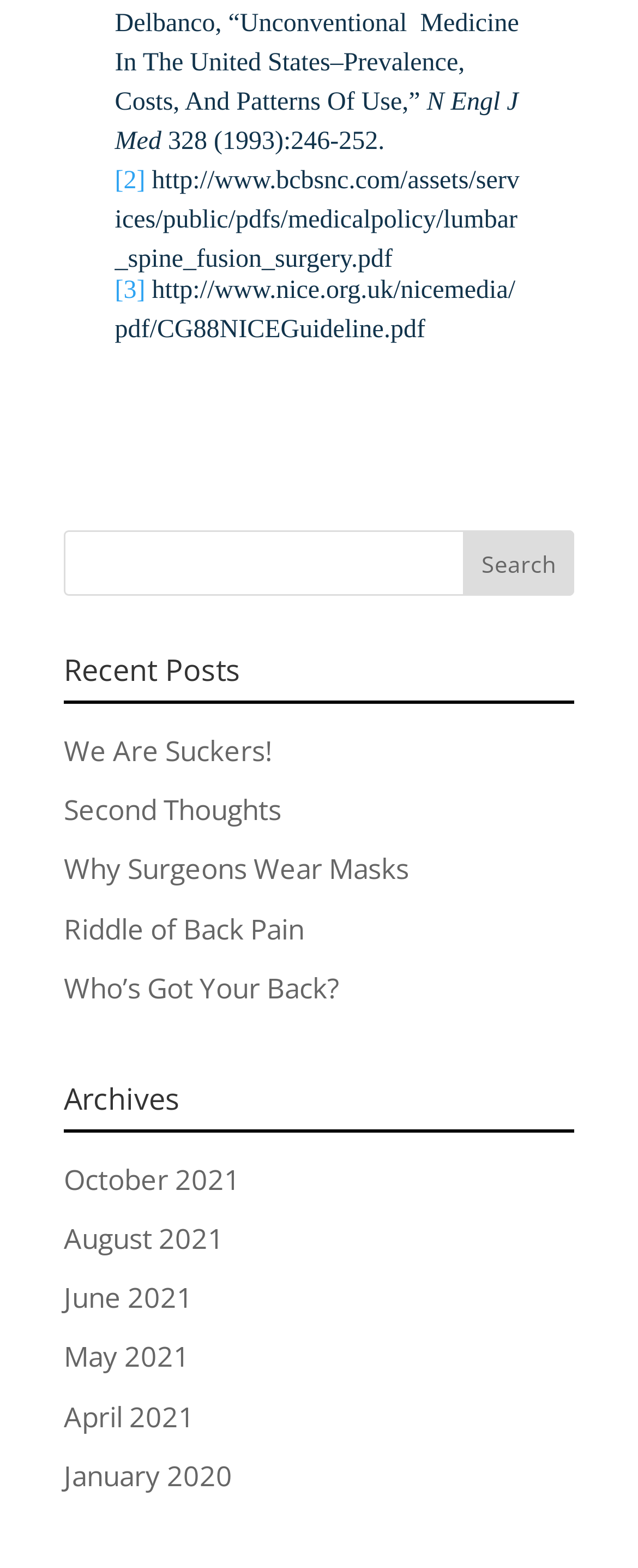Extract the bounding box for the UI element that matches this description: "We Are Suckers!".

[0.1, 0.467, 0.426, 0.491]